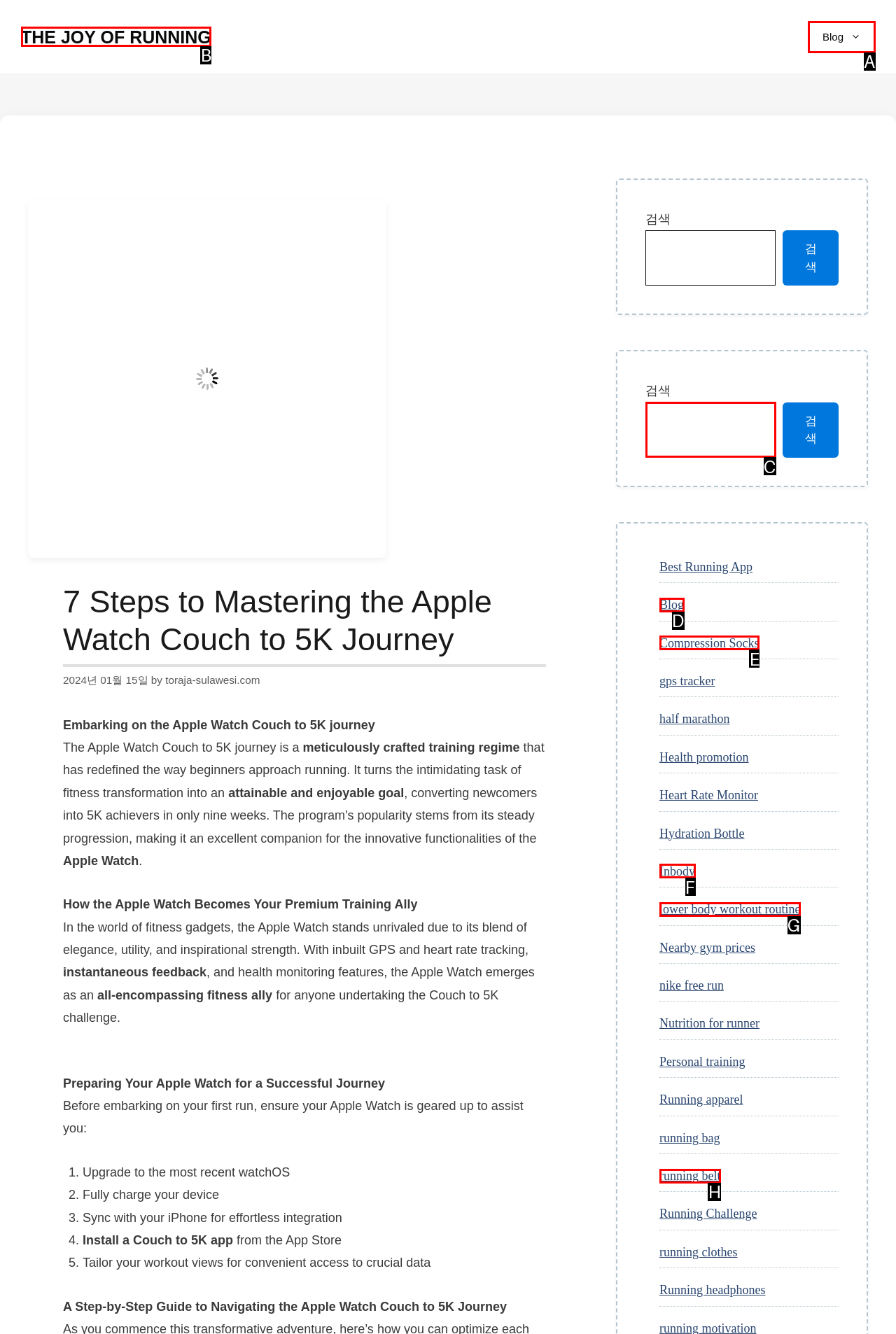Please identify the UI element that matches the description: October 26, 2023
Respond with the letter of the correct option.

None